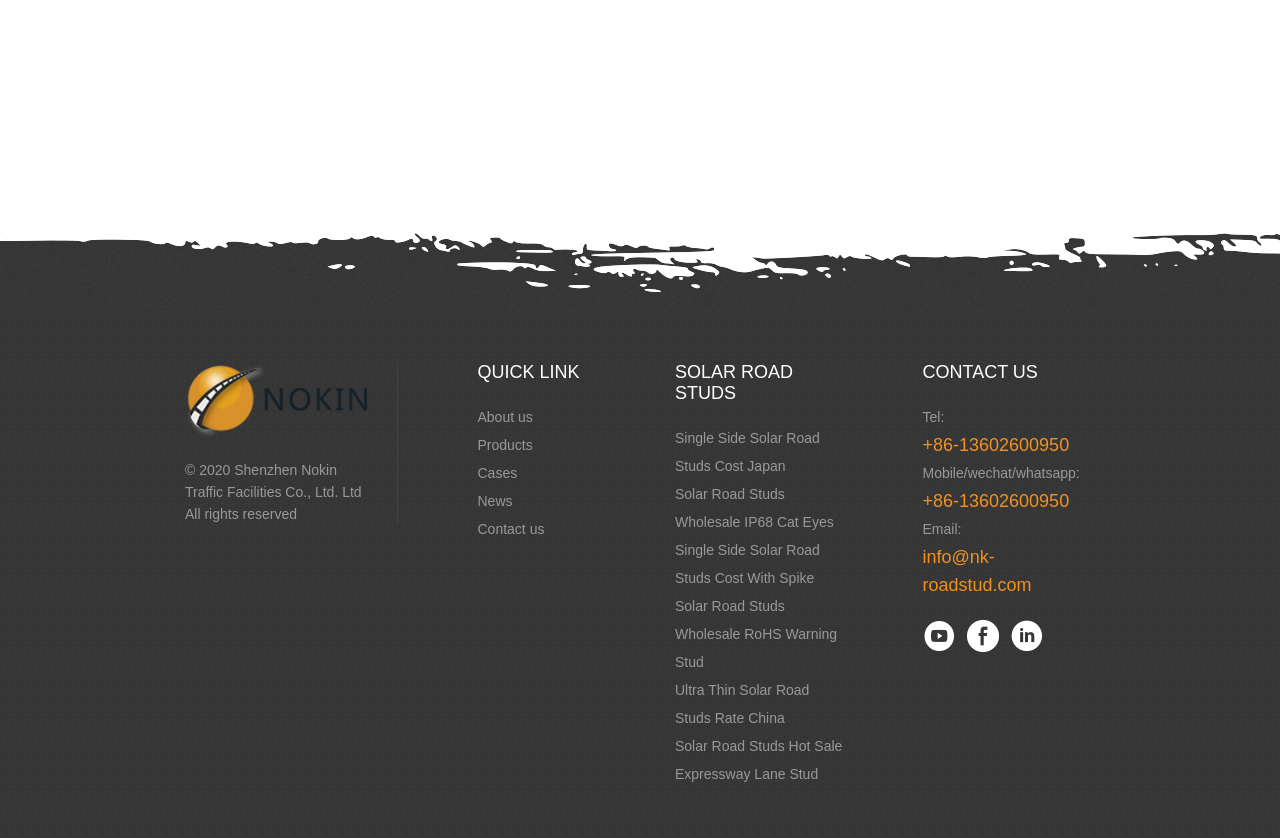Can you specify the bounding box coordinates of the area that needs to be clicked to fulfill the following instruction: "visit NOKIN solar road stud supplier website"?

[0.145, 0.432, 0.286, 0.524]